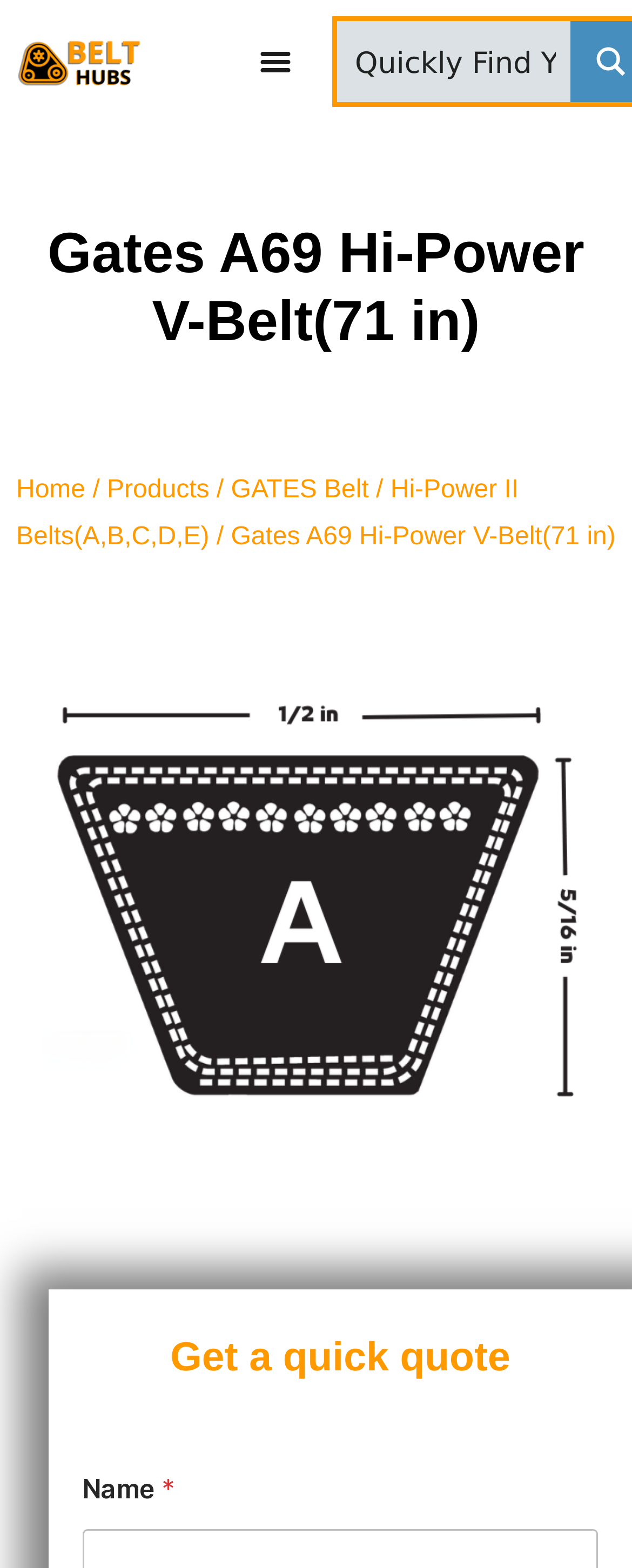Find the bounding box coordinates for the HTML element described in this sentence: "Home". Provide the coordinates as four float numbers between 0 and 1, in the format [left, top, right, bottom].

[0.026, 0.303, 0.135, 0.321]